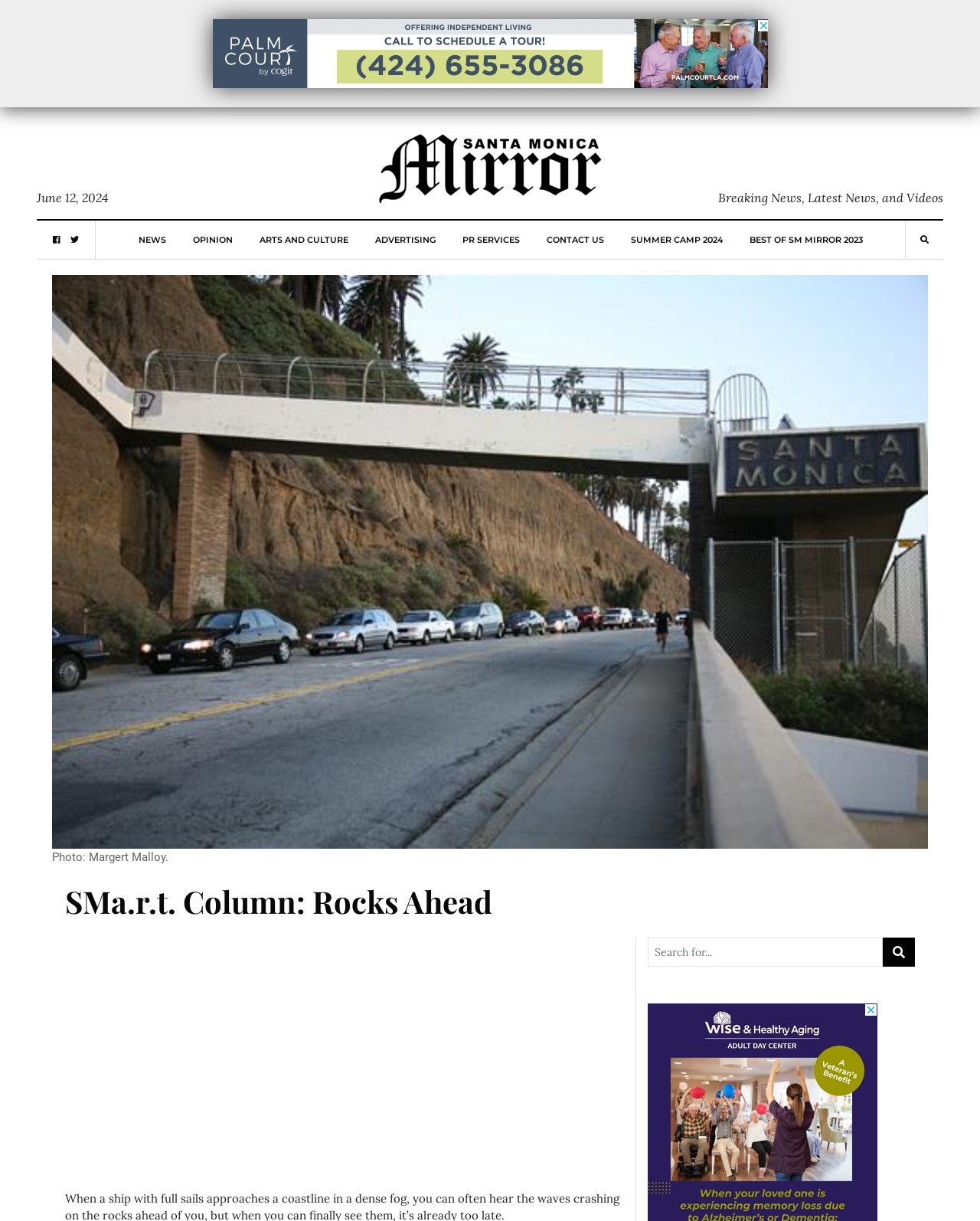Provide a short, one-word or phrase answer to the question below:
How many images are on the webpage?

2